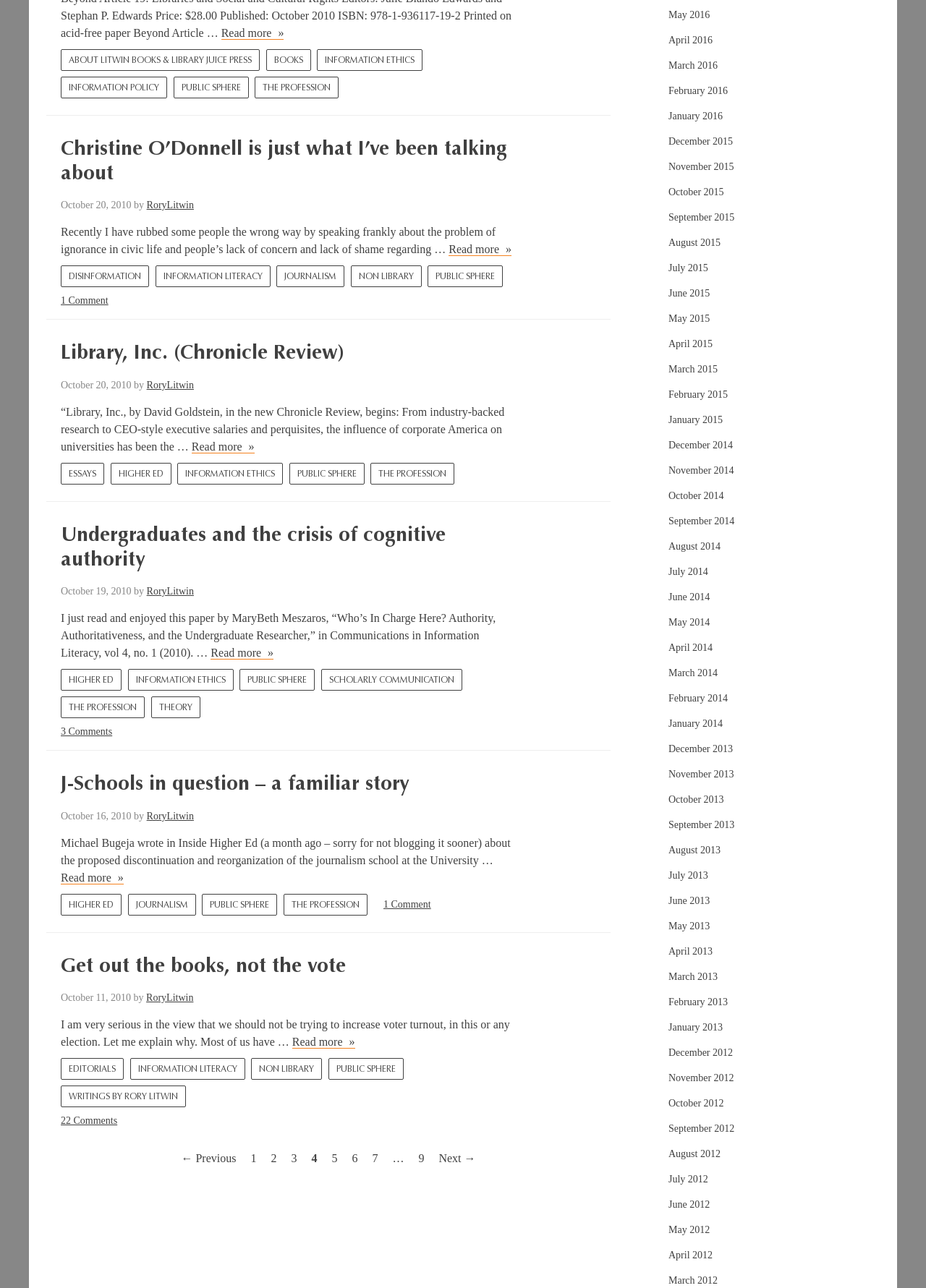Return the bounding box coordinates of the UI element that corresponds to this description: "3 Comments". The coordinates must be given as four float numbers in the range of 0 and 1, [left, top, right, bottom].

[0.066, 0.564, 0.121, 0.572]